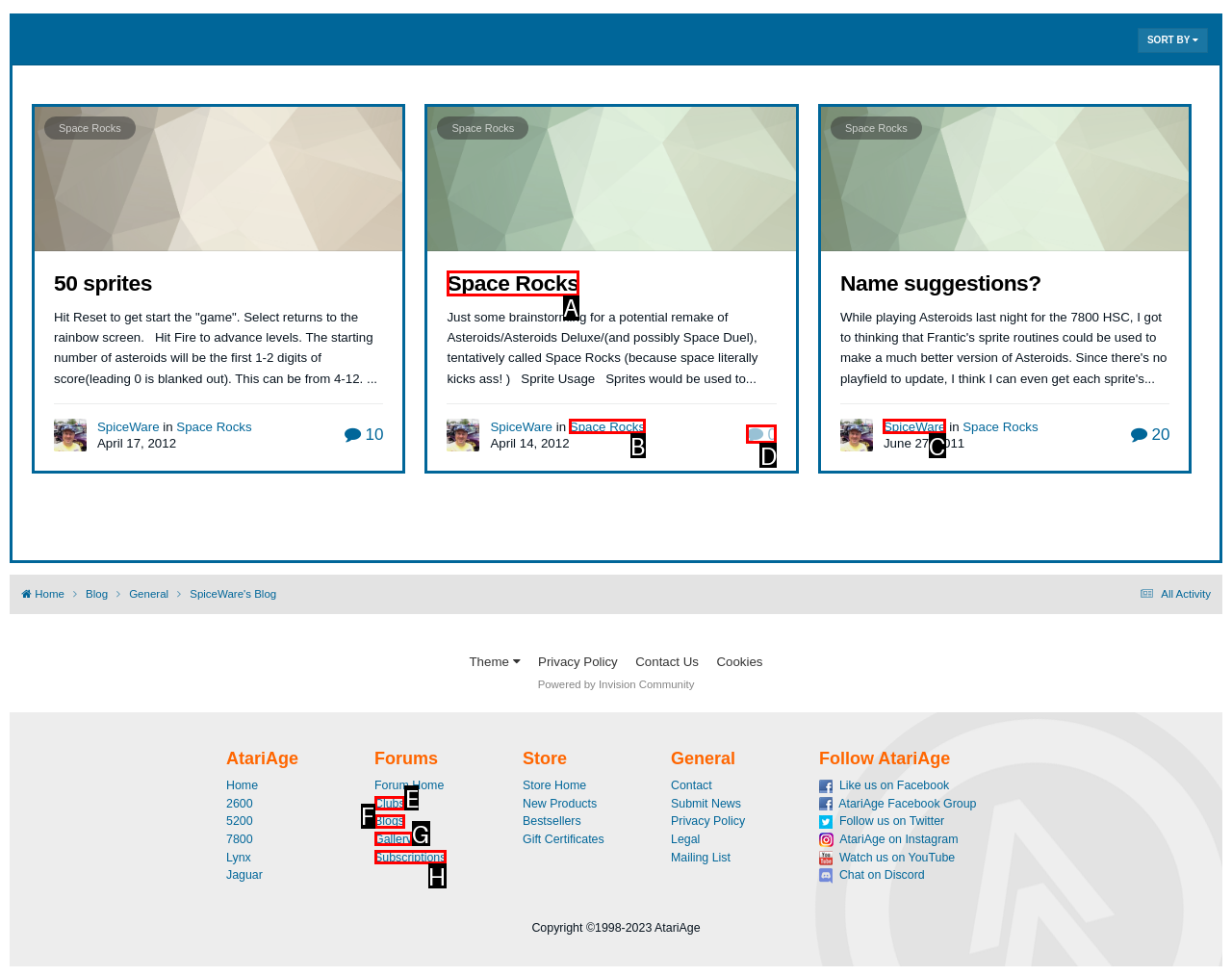Match the HTML element to the description: Blogs. Respond with the letter of the correct option directly.

F